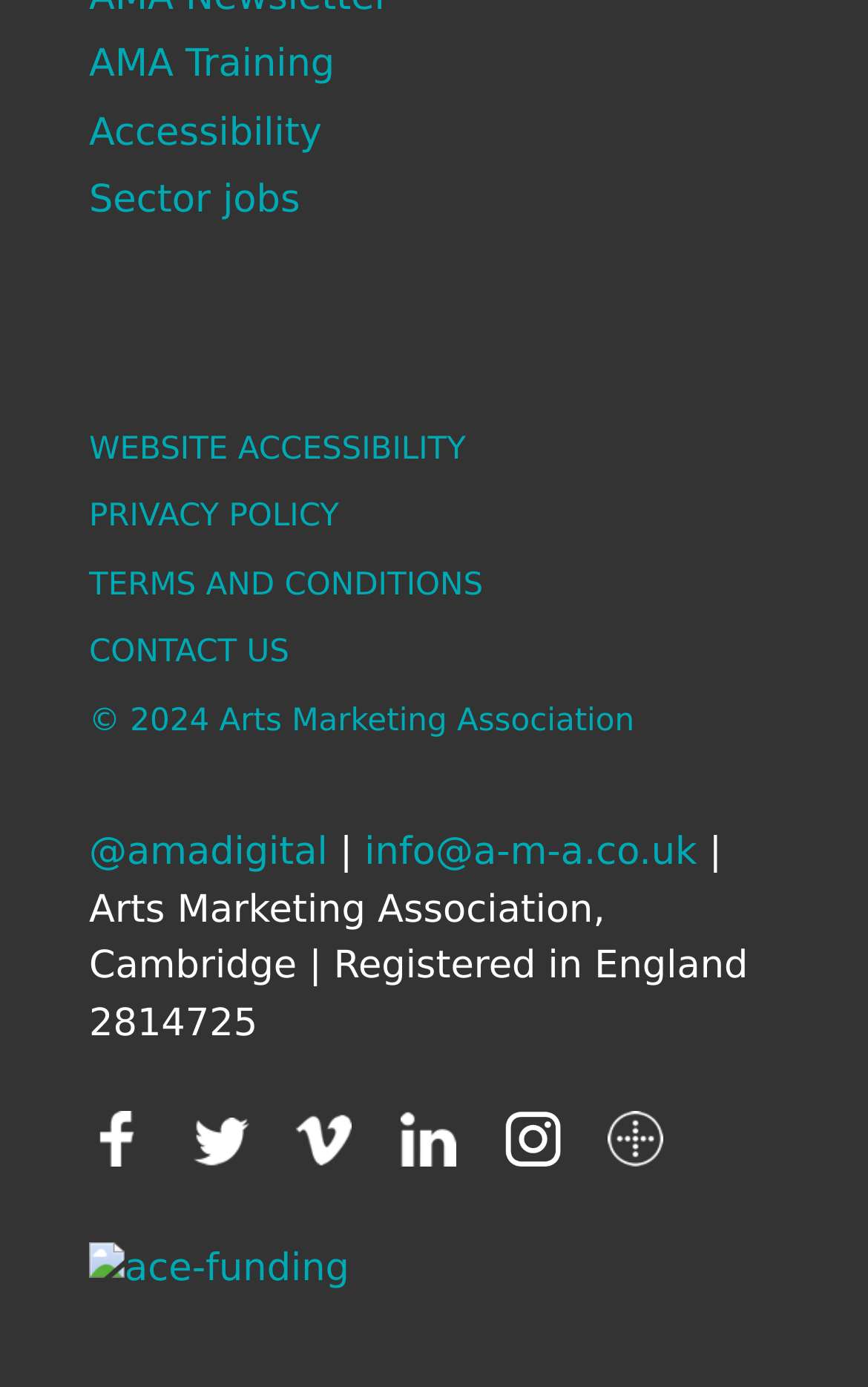Determine the bounding box coordinates of the clickable region to execute the instruction: "Follow on Twitter". The coordinates should be four float numbers between 0 and 1, denoted as [left, top, right, bottom].

[0.222, 0.817, 0.286, 0.849]